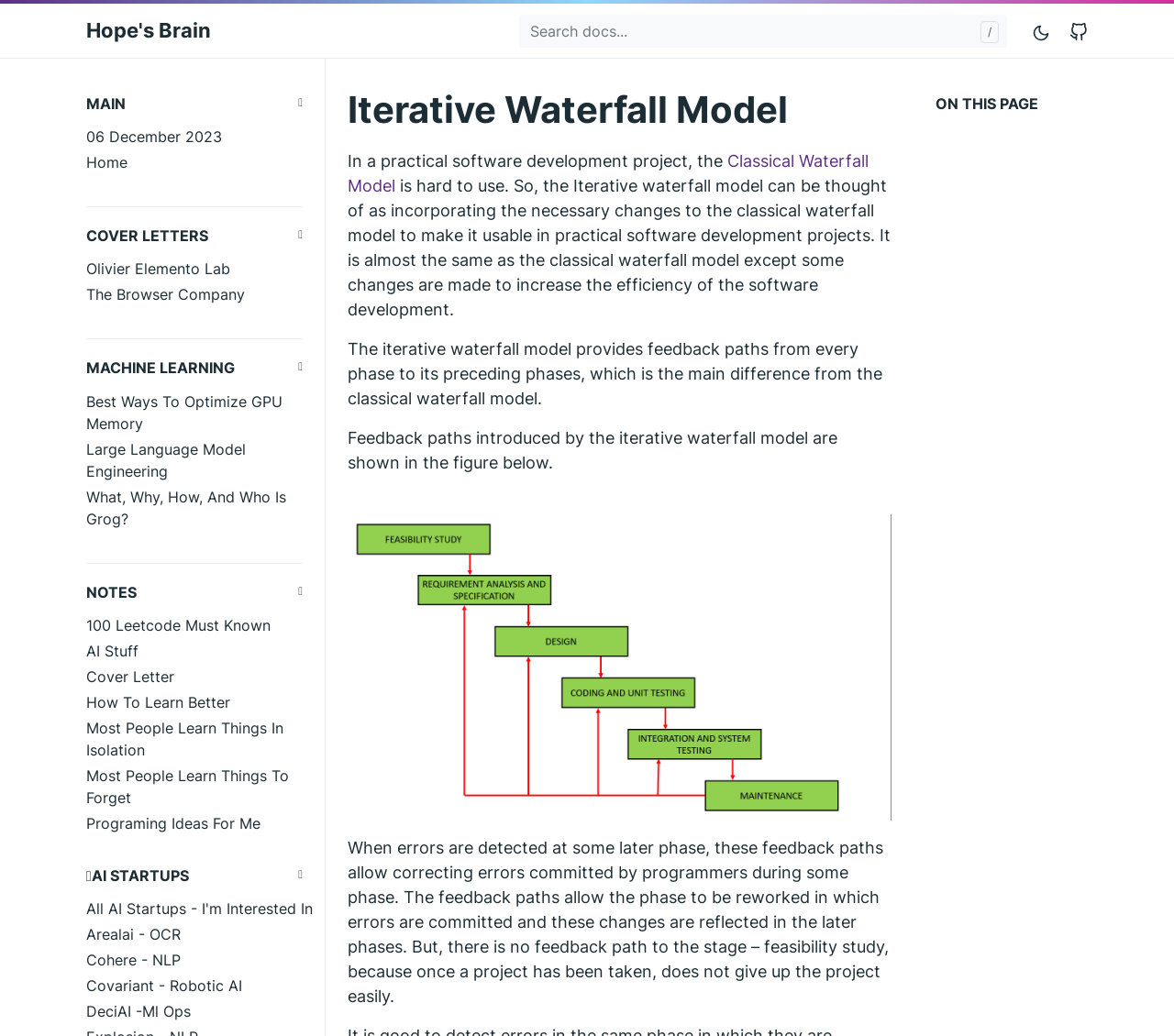Describe in detail what you see on the webpage.

The webpage is about the Iterative Waterfall Model, with the title "Iterative Waterfall Model | Hope's Brain" at the top. On the top-right corner, there is a button labeled "Toggle mode" with an image icon, and a link to "GitHub" with an image icon next to it. Below the title, there is a search box with a heading "MAIN" on the left, followed by several links to different pages, including "Home" and "06 December 2023".

To the right of the search box, there are four main sections: "COVER LETTERS", "MACHINE LEARNING", "NOTES", and "AI STARTUPS". Each section has multiple links to related topics, such as "Olivier Elemento Lab" under "COVER LETTERS" and "Best Ways To Optimize GPU Memory" under "MACHINE LEARNING".

Below these sections, there is a heading "ON THIS PAGE" on the right, followed by a detailed explanation of the Iterative Waterfall Model. The explanation includes several paragraphs of text, with links to related topics, such as "Classical Waterfall Model". There is also an image illustrating the feedback paths in the iterative waterfall model. The text explains the differences between the iterative waterfall model and the classical waterfall model, and how the iterative model provides feedback paths to correct errors committed during earlier phases.